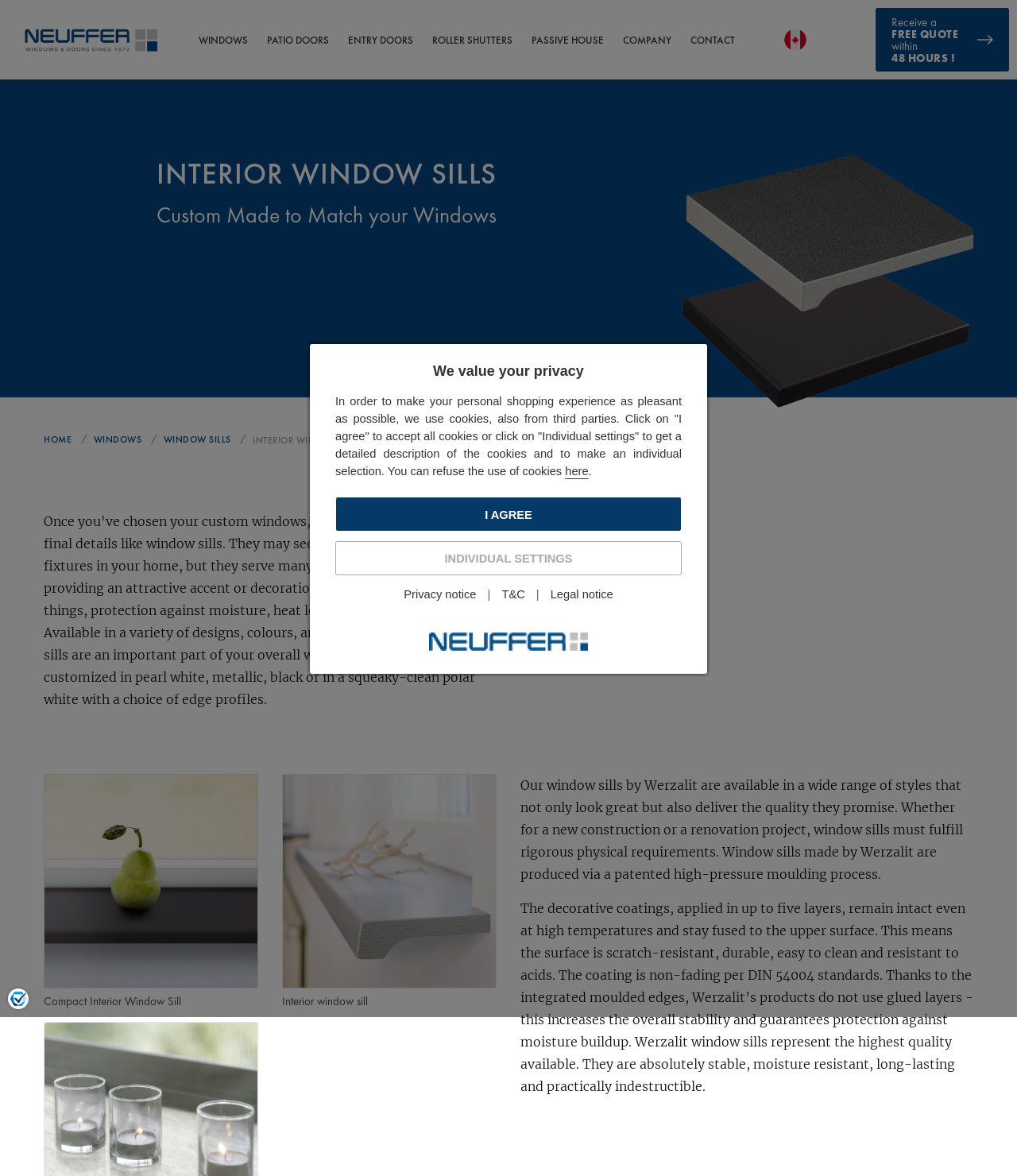Pinpoint the bounding box coordinates of the clickable area needed to execute the instruction: "Click on the 'I AGREE' button". The coordinates should be specified as four float numbers between 0 and 1, i.e., [left, top, right, bottom].

[0.33, 0.423, 0.67, 0.452]